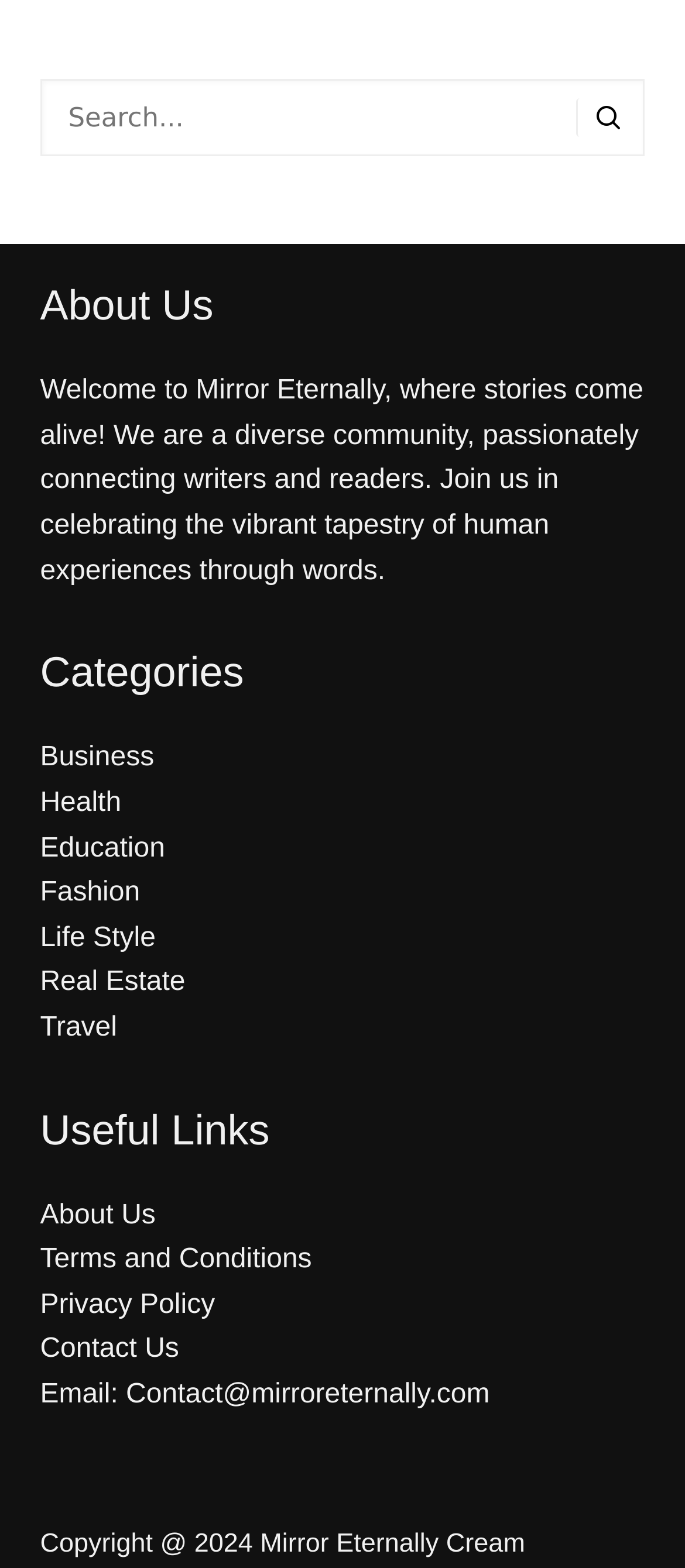What is the purpose of the search box?
Please provide a detailed and comprehensive answer to the question.

The search box is located at the top of the webpage with a placeholder text 'Search...' and a search icon. This suggests that the search box is intended for users to search for specific content within the website.